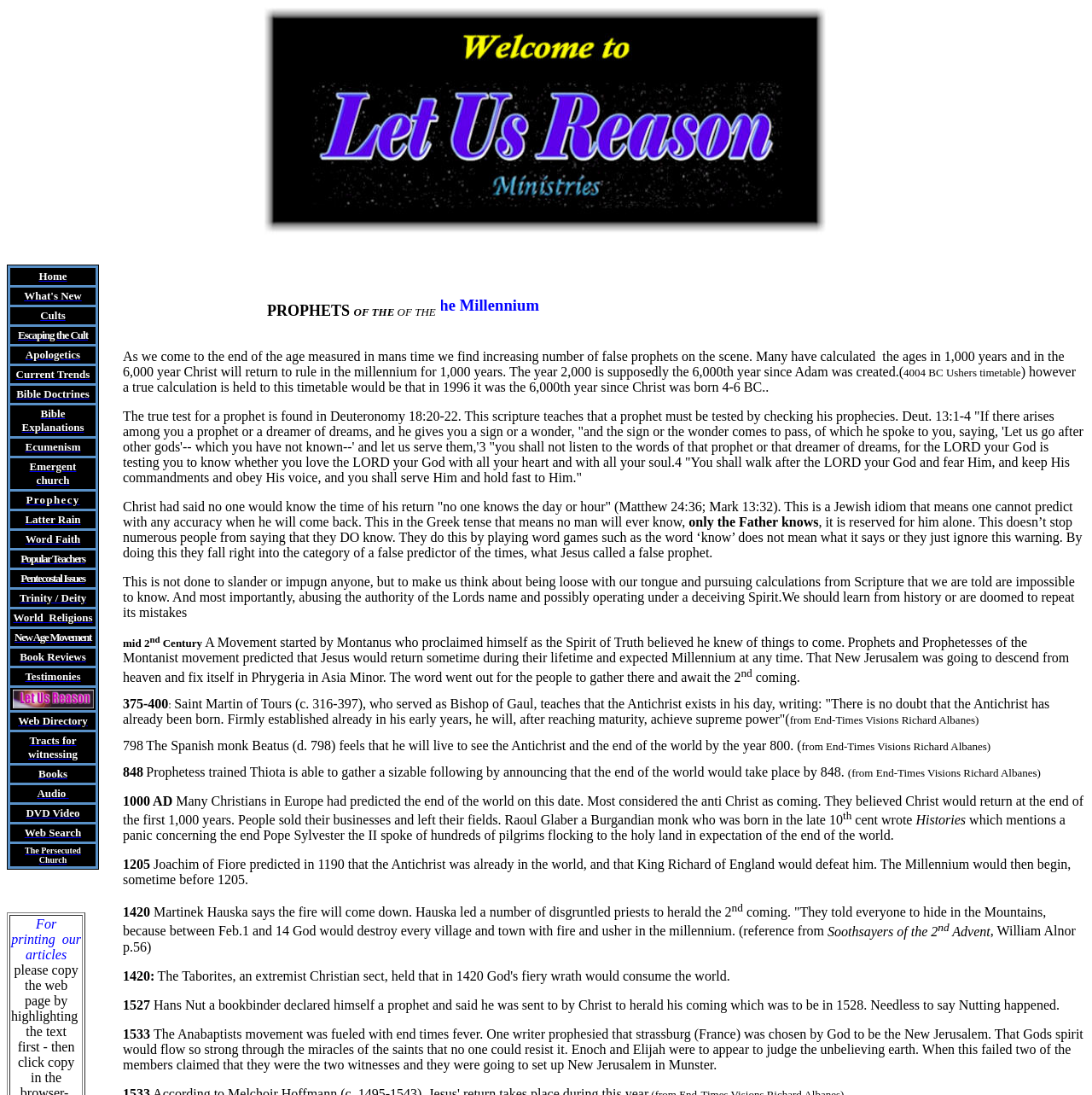Is there an image on the webpage?
Based on the screenshot, answer the question with a single word or phrase.

Yes